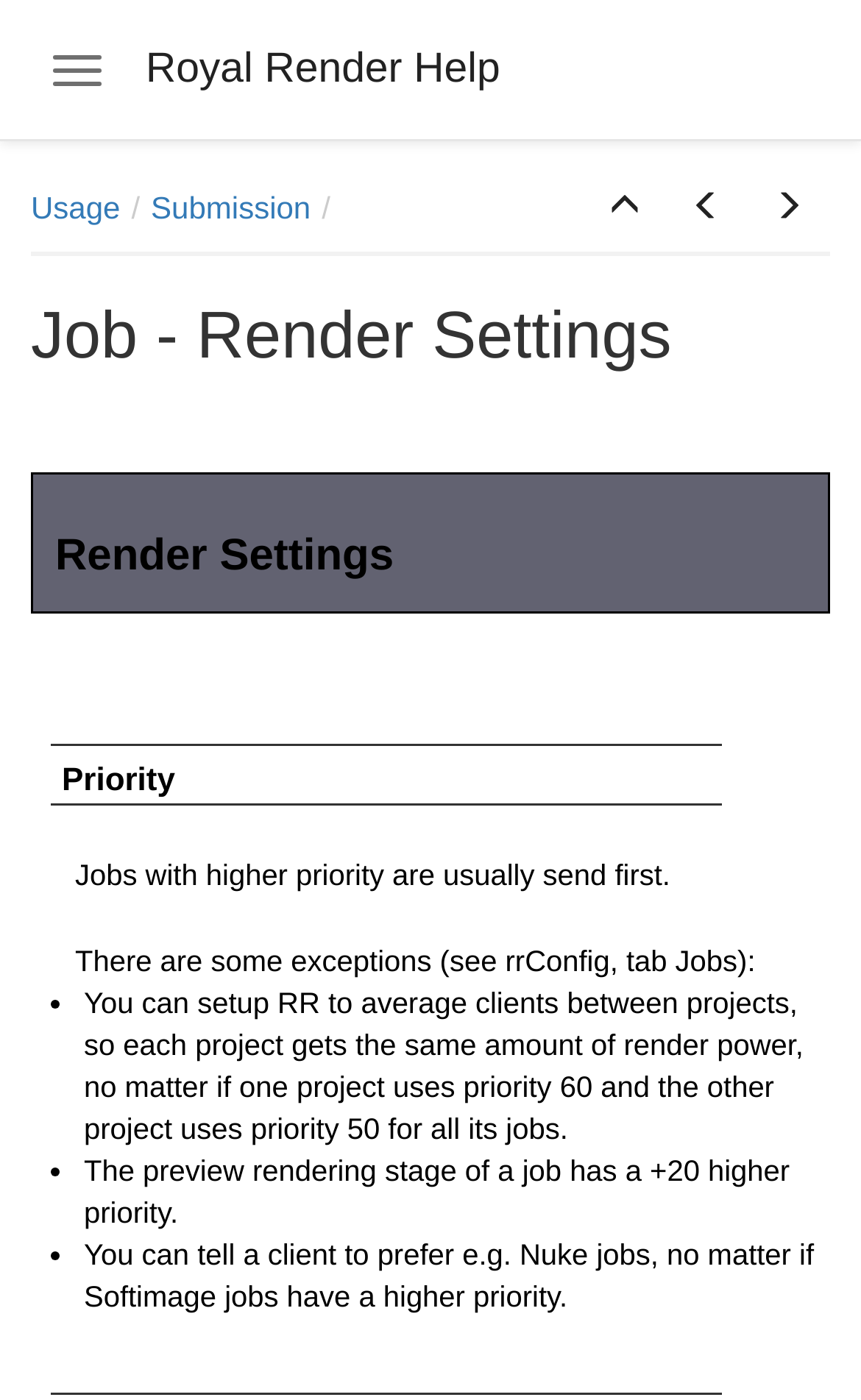What is the current page about?
Answer the question with a single word or phrase derived from the image.

Job Render Settings